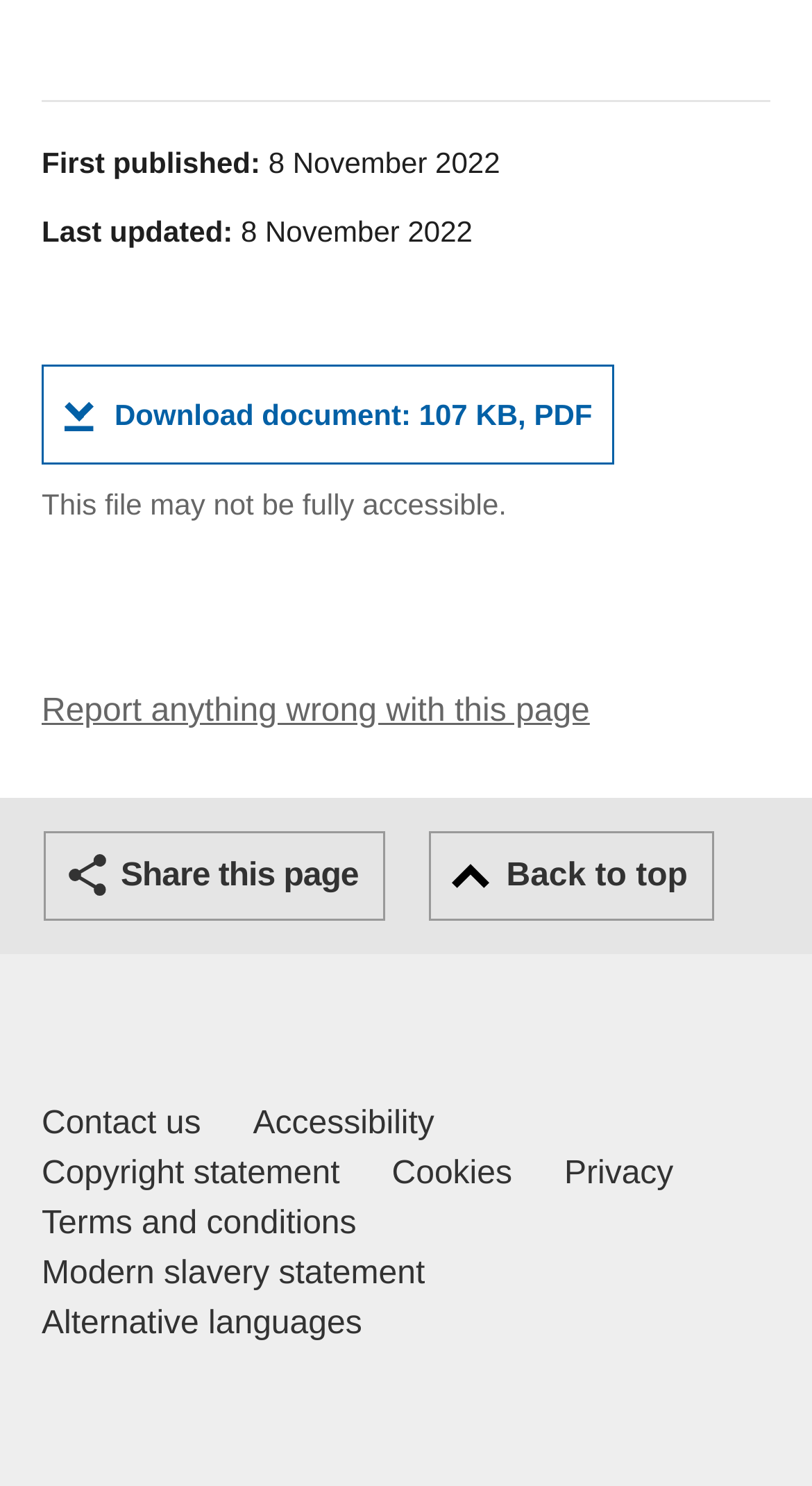What is the file size of the downloadable document?
Answer the question with a single word or phrase, referring to the image.

107 KB